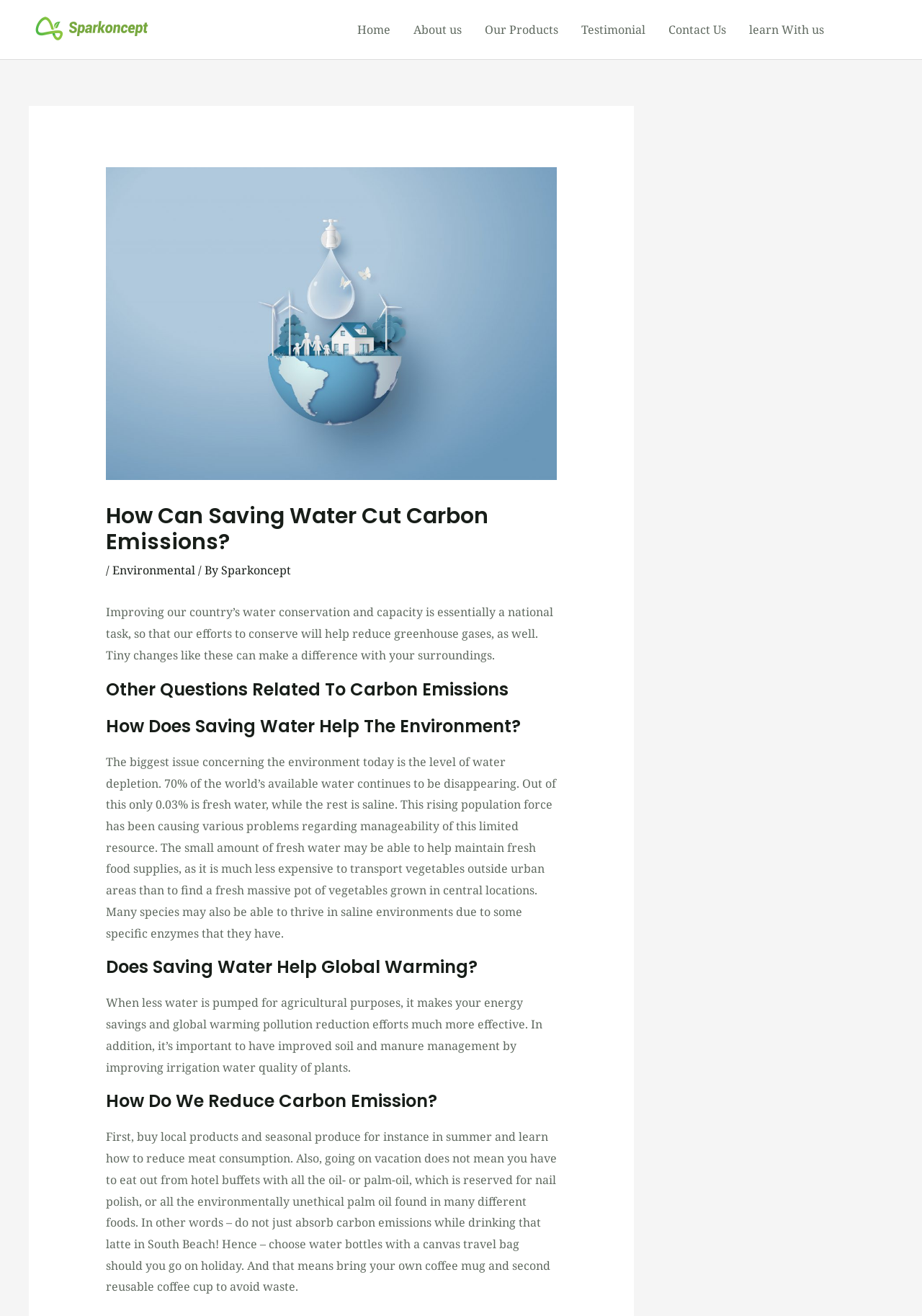What is suggested to reduce meat consumption?
Use the information from the image to give a detailed answer to the question.

This information can be found in the paragraph that starts with 'First, buy local products and seasonal produce...'. It suggests learning how to reduce meat consumption as a way to reduce carbon emissions.